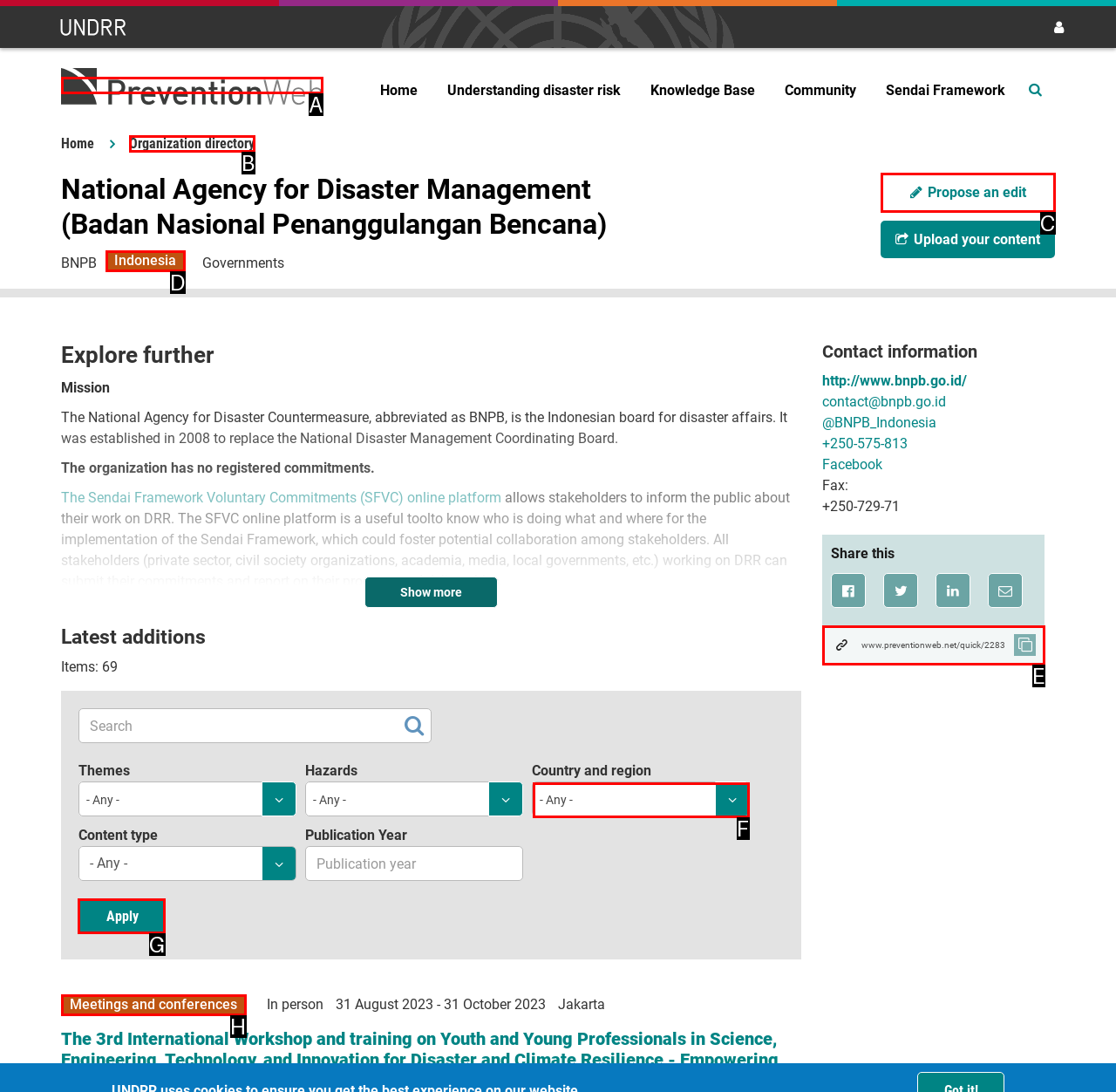Find the HTML element to click in order to complete this task: Apply filters
Answer with the letter of the correct option.

G